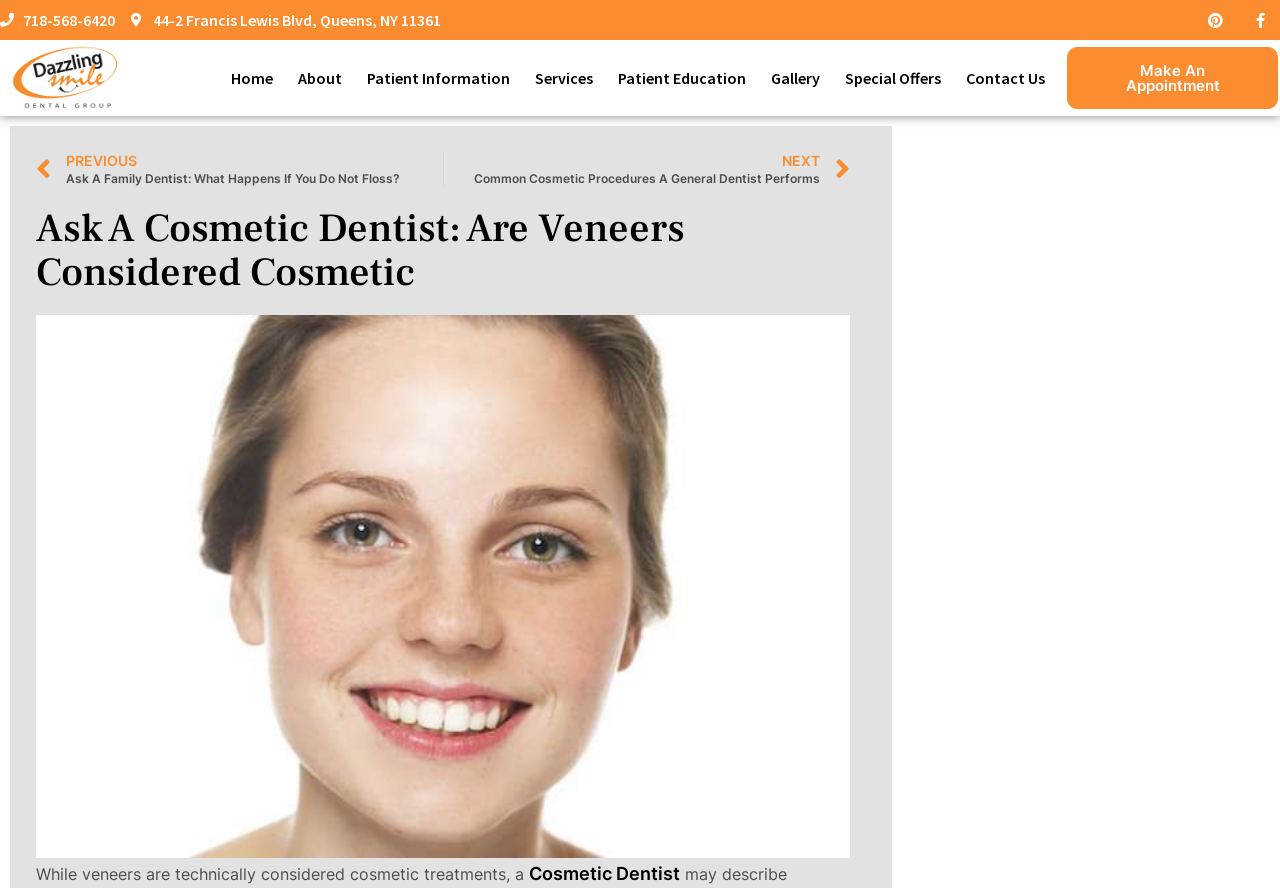What type of dentist is being referred to in the article?
Answer the question based on the image using a single word or a brief phrase.

Cosmetic Dentist